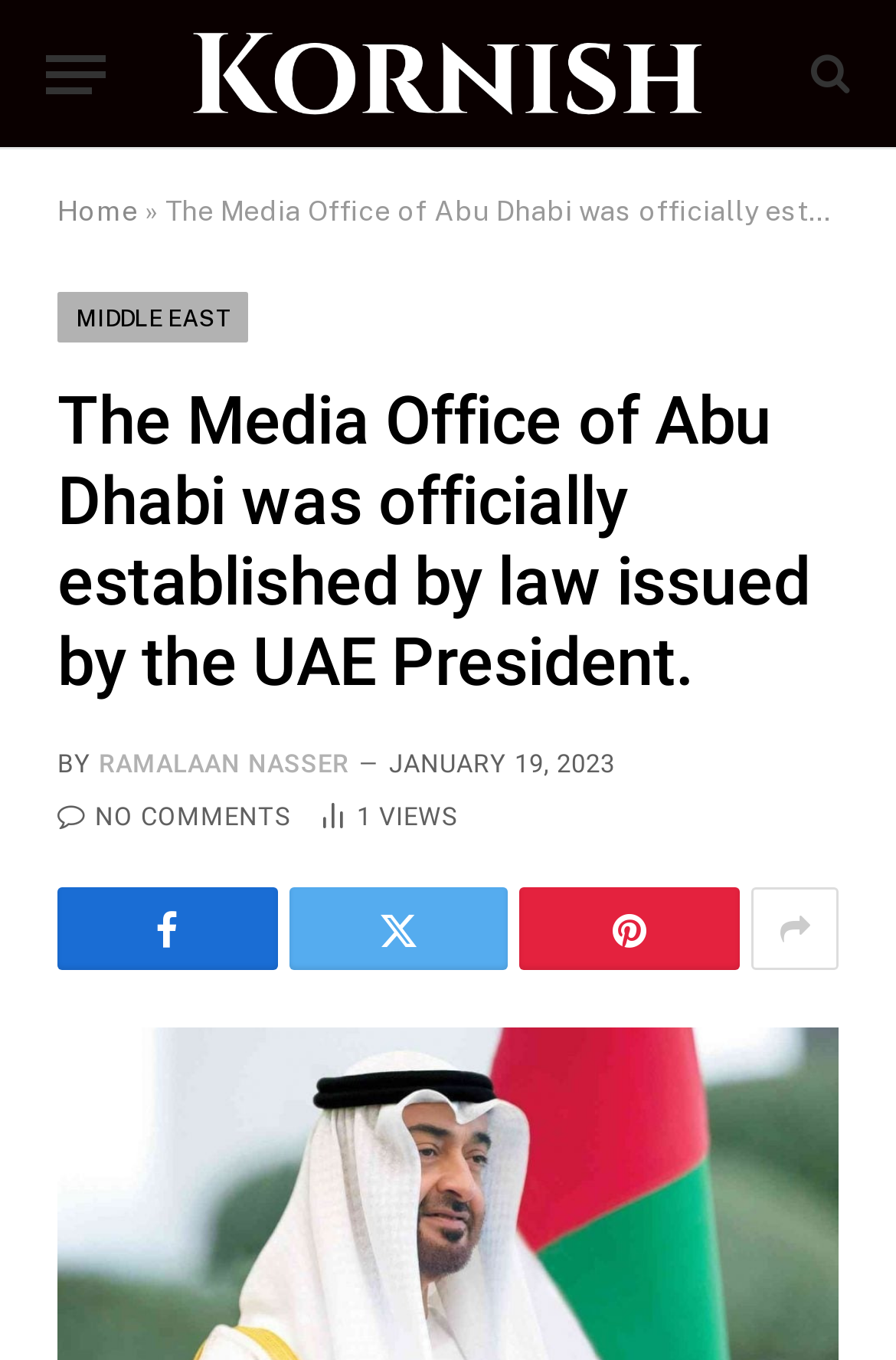Locate the bounding box for the described UI element: "October 6, 2017". Ensure the coordinates are four float numbers between 0 and 1, formatted as [left, top, right, bottom].

None